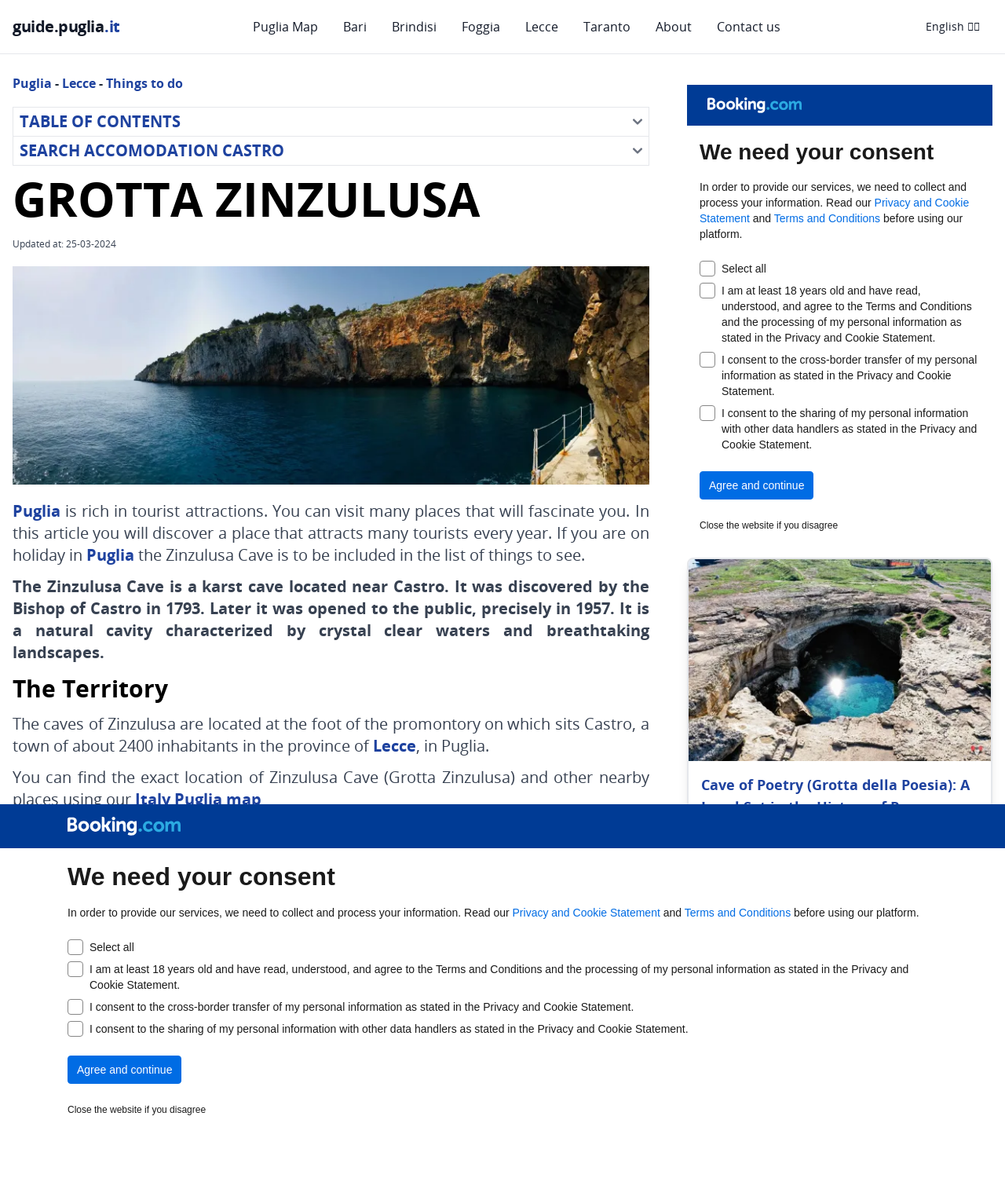Locate the bounding box coordinates of the area to click to fulfill this instruction: "Switch to English language". The bounding box should be presented as four float numbers between 0 and 1, in the order [left, top, right, bottom].

[0.909, 0.01, 0.988, 0.034]